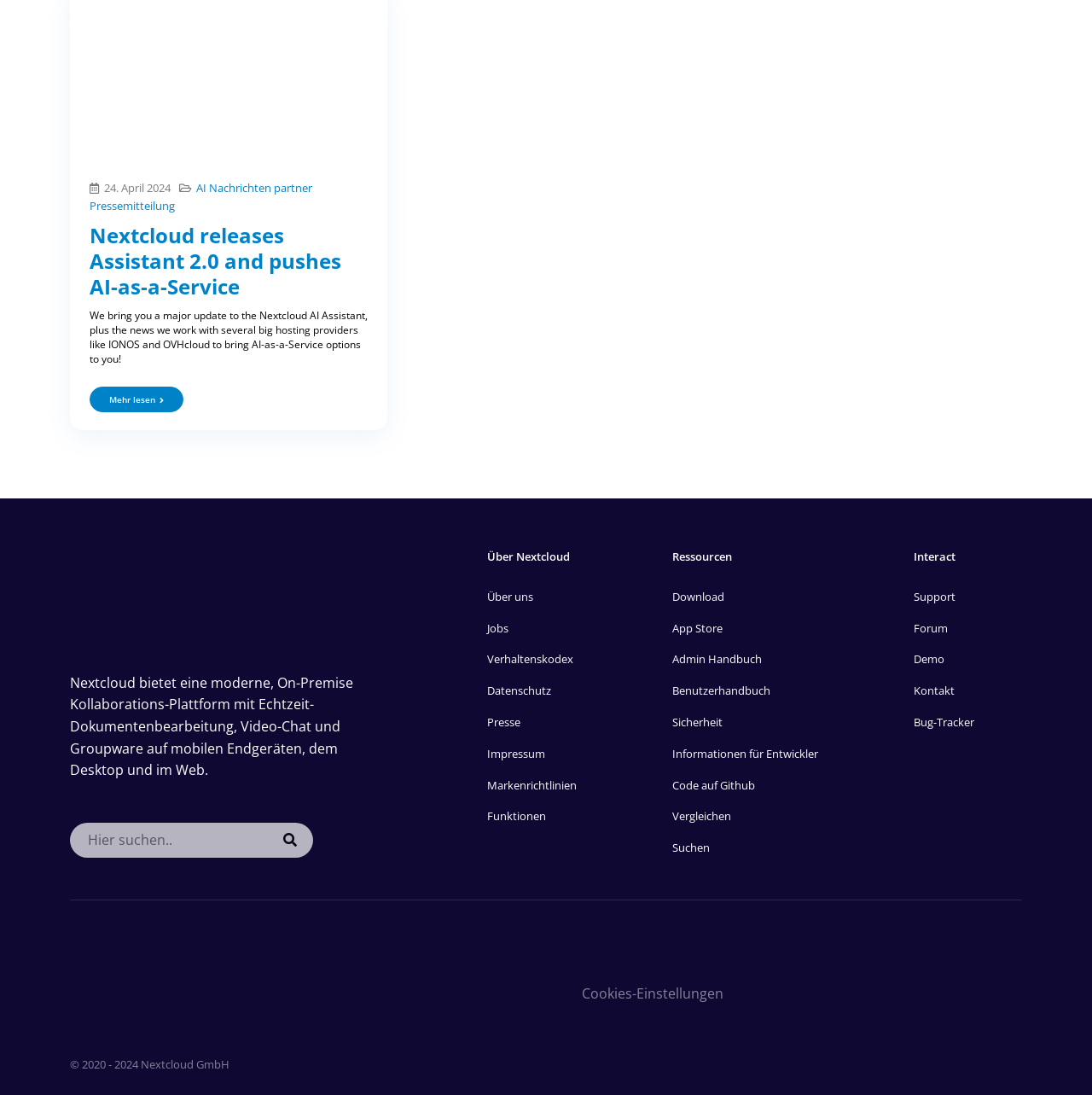Locate the bounding box coordinates of the segment that needs to be clicked to meet this instruction: "Learn about Nextcloud".

[0.44, 0.494, 0.534, 0.523]